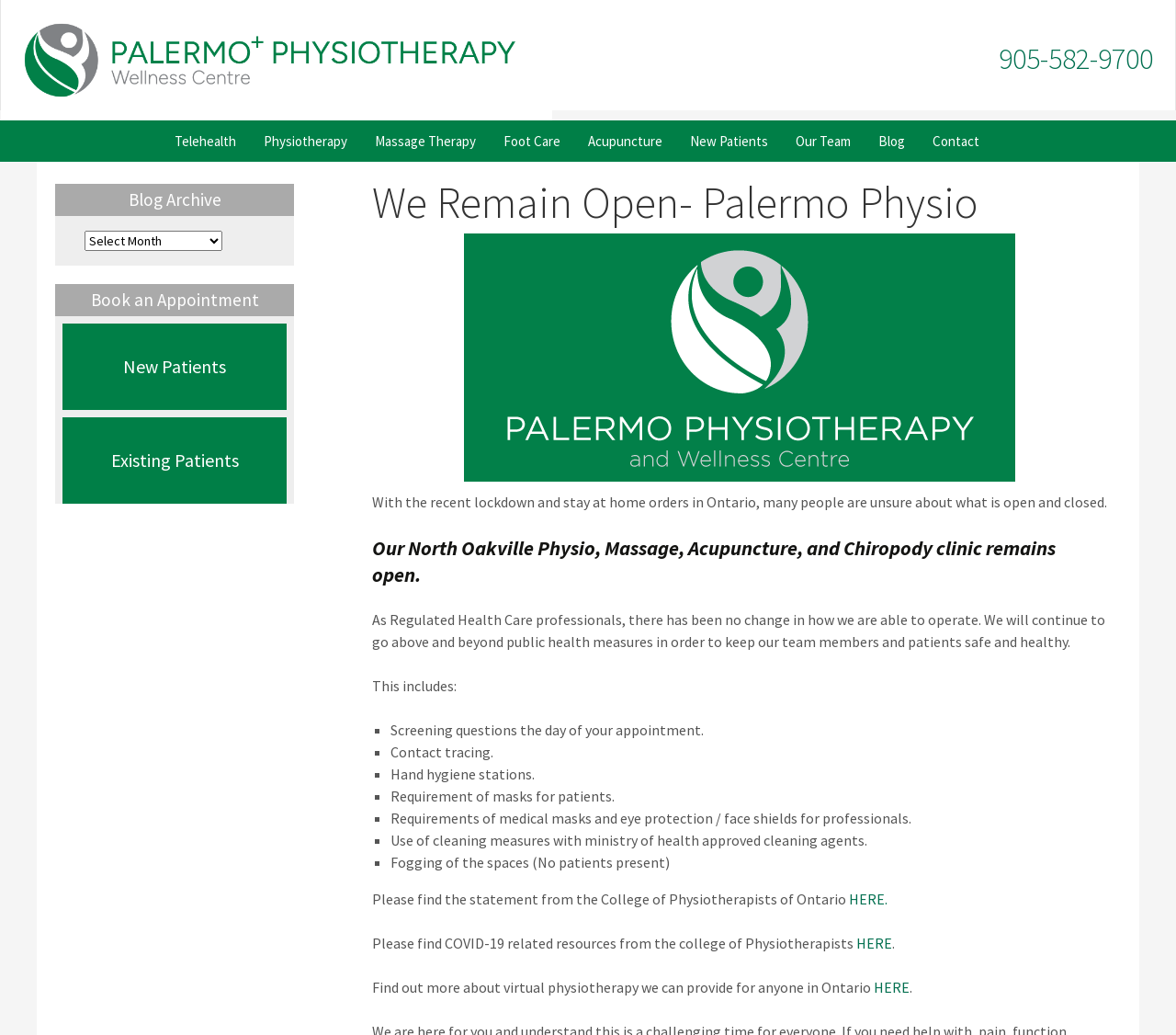Explain the webpage's layout and main content in detail.

The webpage is about Palermo Physiotherapy Oakville, a clinic that remains open during the lockdown and stay-at-home orders in Ontario. At the top, there is a logo and a heading with the clinic's name, accompanied by a phone number and a link to Telehealth services. Below this, there are several links to different services offered by the clinic, including Physiotherapy, Massage Therapy, Foot Care, Acupuncture, and Chiropody.

The main content of the page is divided into sections. The first section has a heading that reassures visitors that the clinic remains open, despite the lockdown. The text explains that as regulated healthcare professionals, there has been no change in how they operate, and they will continue to take measures to keep their team members and patients safe and healthy. This includes screening questions, contact tracing, hand hygiene stations, and requirements for masks and medical masks for professionals.

Below this, there is a list of measures the clinic is taking to ensure safety, marked with bullet points. The list includes items such as fogging of spaces when no patients are present and the use of ministry-approved cleaning agents.

Further down, there are links to statements from the College of Physiotherapists of Ontario and COVID-19 related resources. There is also a section that promotes virtual physiotherapy services available to anyone in Ontario.

On the right side of the page, there is a section with a heading "Blog Archive" and a combobox to select archived blog posts. Below this, there is a heading "Book an Appointment" with links to book appointments for new and existing patients.

Throughout the page, there are several images, including a logo and an image of the Oakville physiotherapy clinic. The overall layout is organized, with clear headings and concise text, making it easy to navigate and find information.